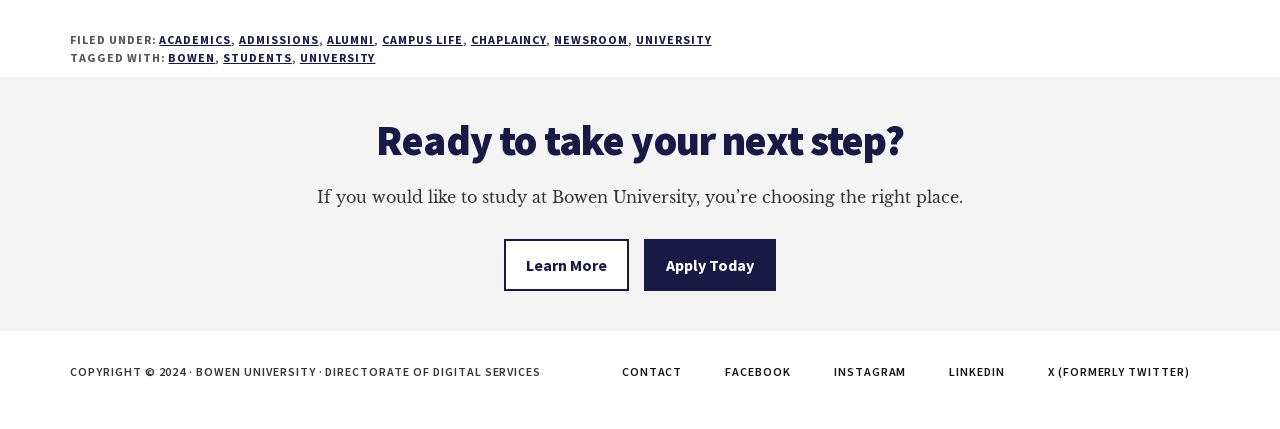Please give a succinct answer to the question in one word or phrase:
What is the theme of the 'Académie des musiques intemporelles'?

Music composition